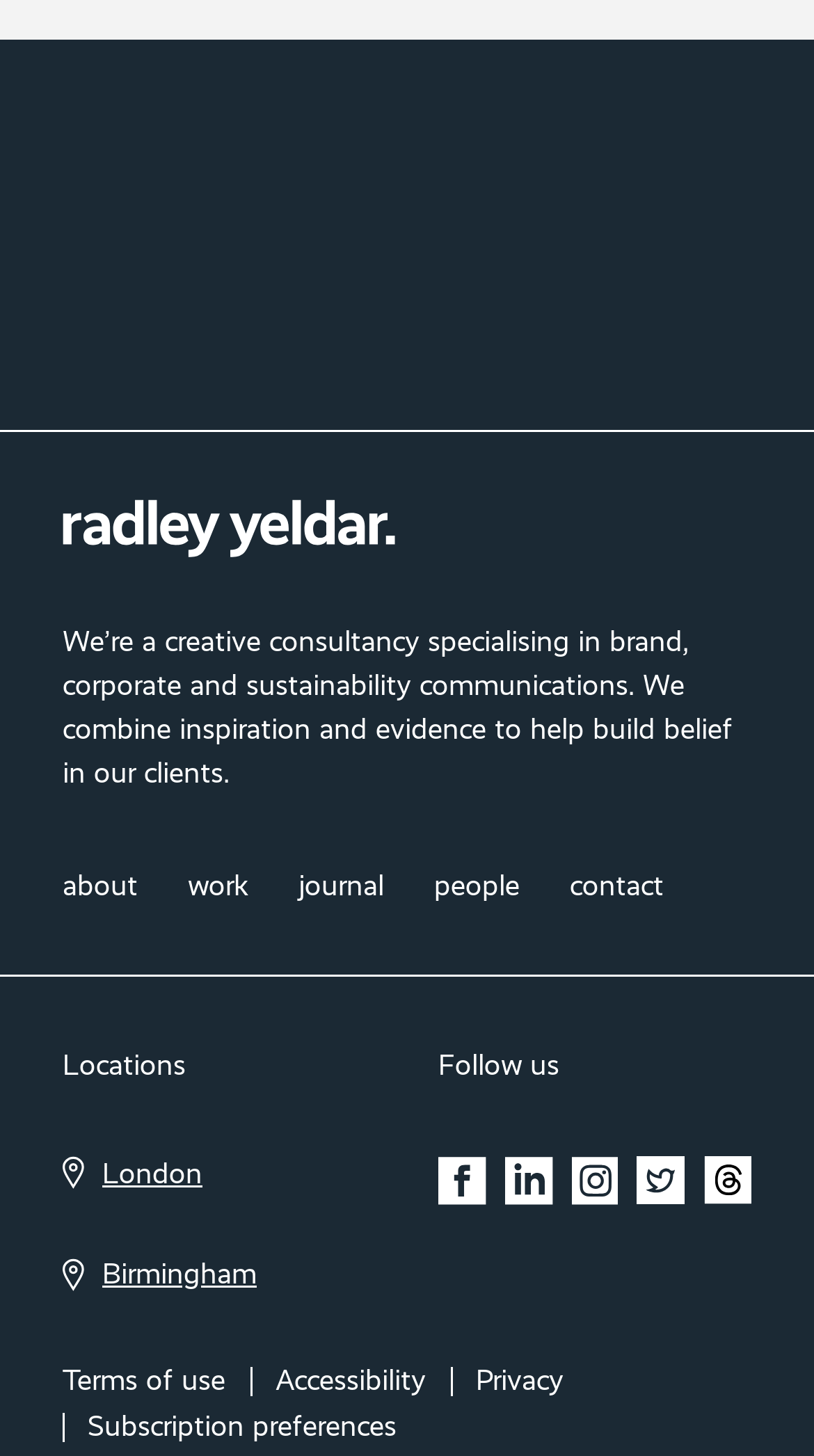Please identify the bounding box coordinates of the element that needs to be clicked to perform the following instruction: "View terms of use".

[0.077, 0.934, 0.277, 0.965]